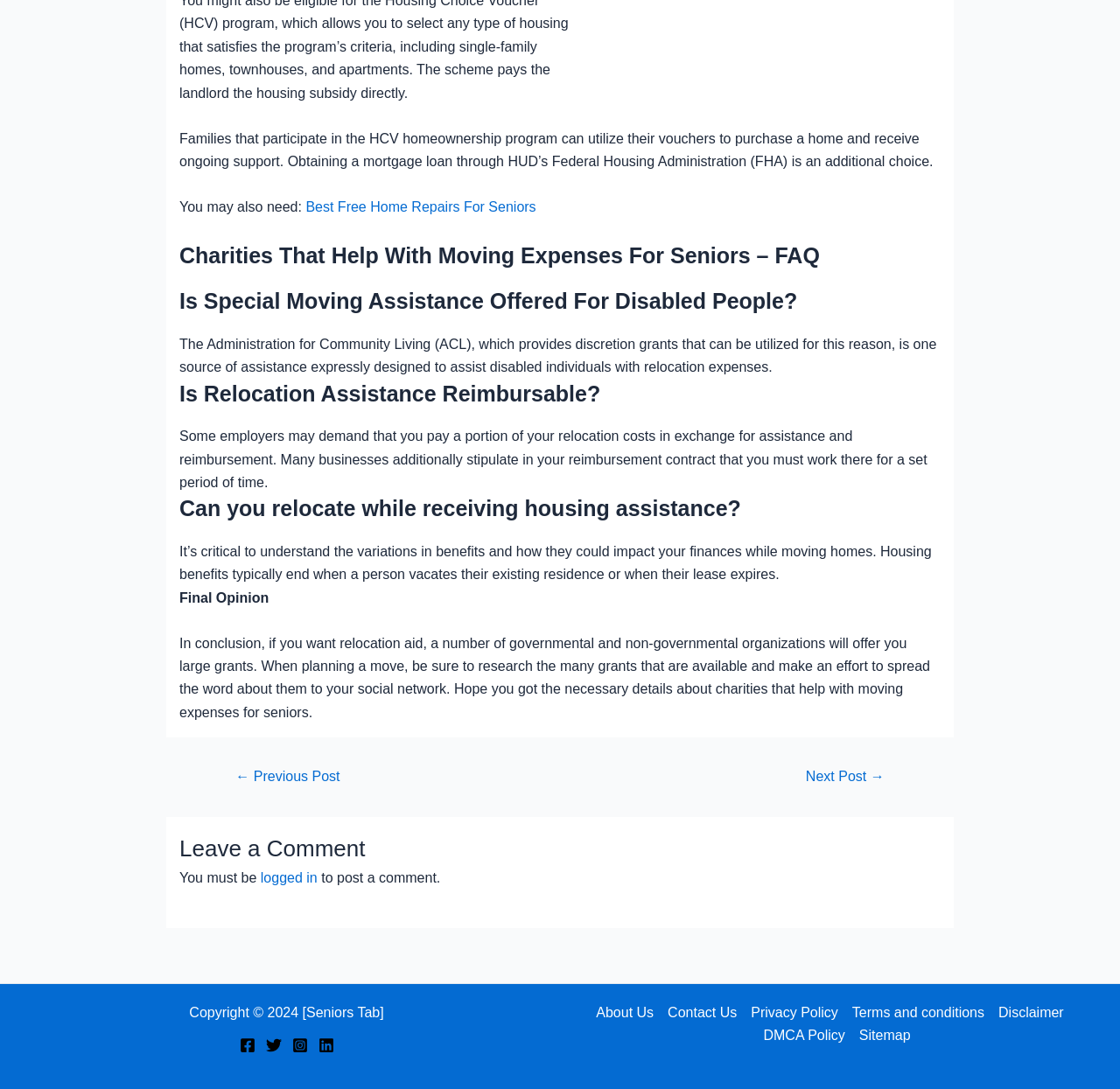Refer to the image and provide a thorough answer to this question:
What social media platforms are linked on the webpage?

The webpage has links to various social media platforms, including Facebook, Twitter, Instagram, and LinkedIn, which are likely provided for users to follow or connect with the website's creators or related organizations.